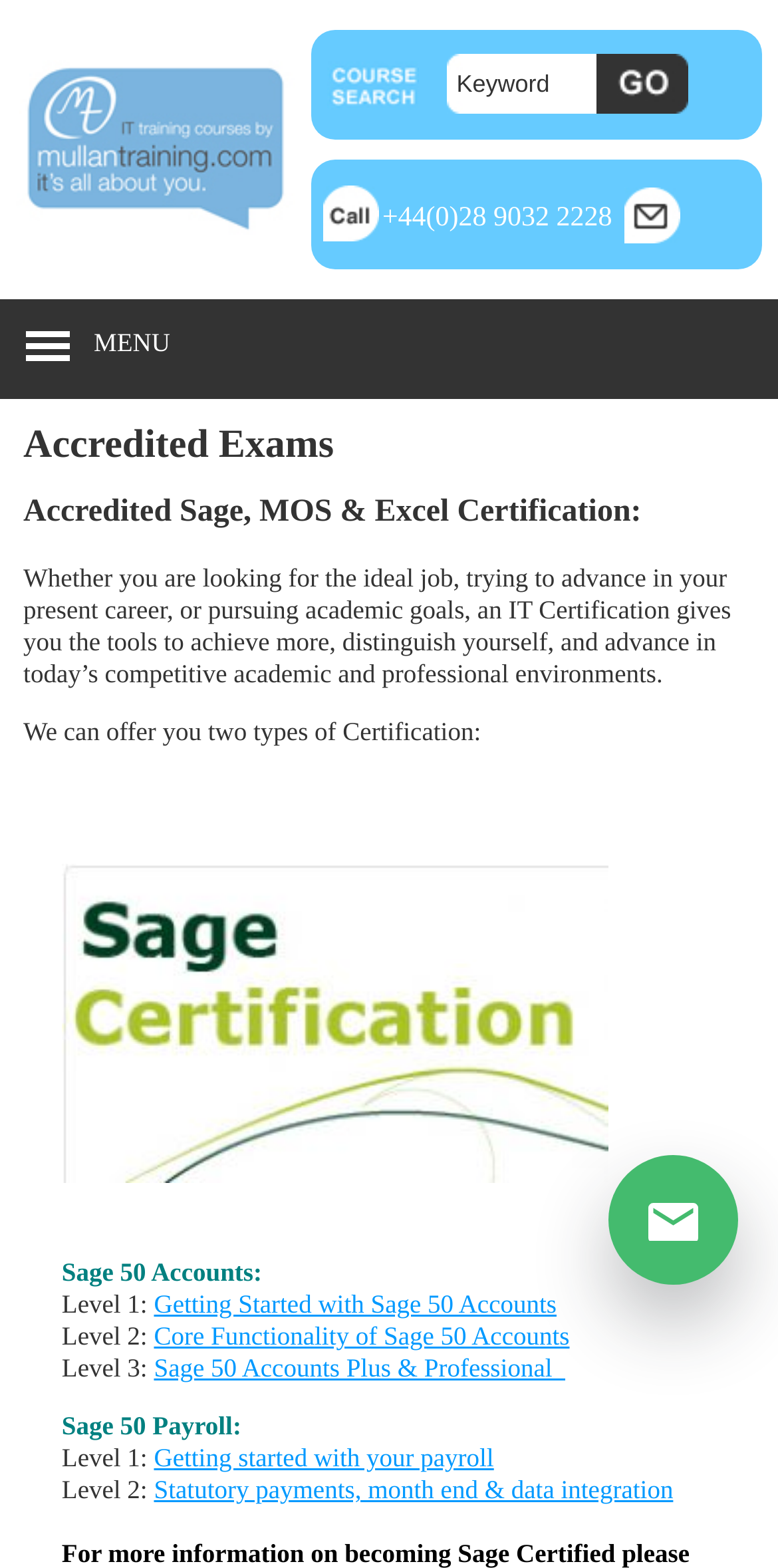What is the phone number on the webpage?
Using the information from the image, give a concise answer in one word or a short phrase.

+44(0)28 9032 2228